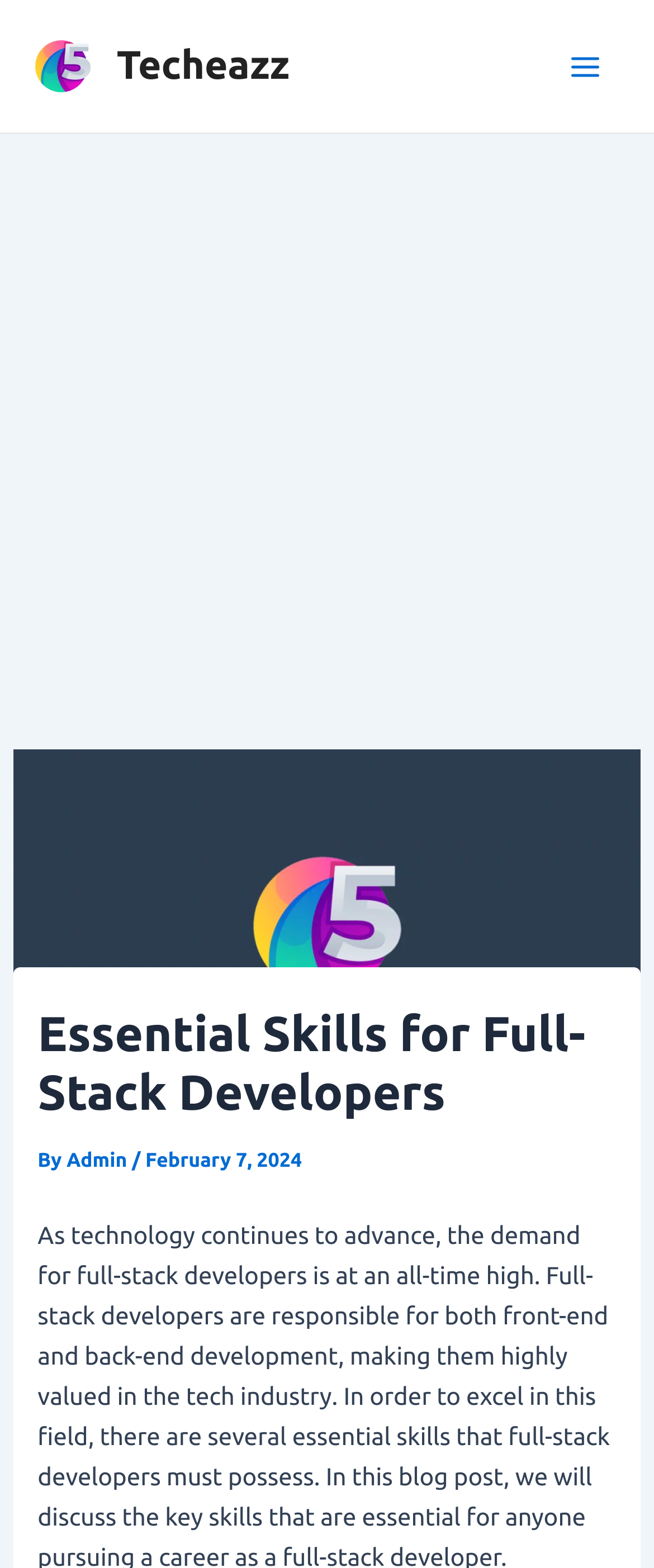Provide the bounding box coordinates of the HTML element described by the text: "aria-label="Advertisement" name="aswift_1" title="Advertisement"". The coordinates should be in the format [left, top, right, bottom] with values between 0 and 1.

[0.0, 0.096, 1.0, 0.444]